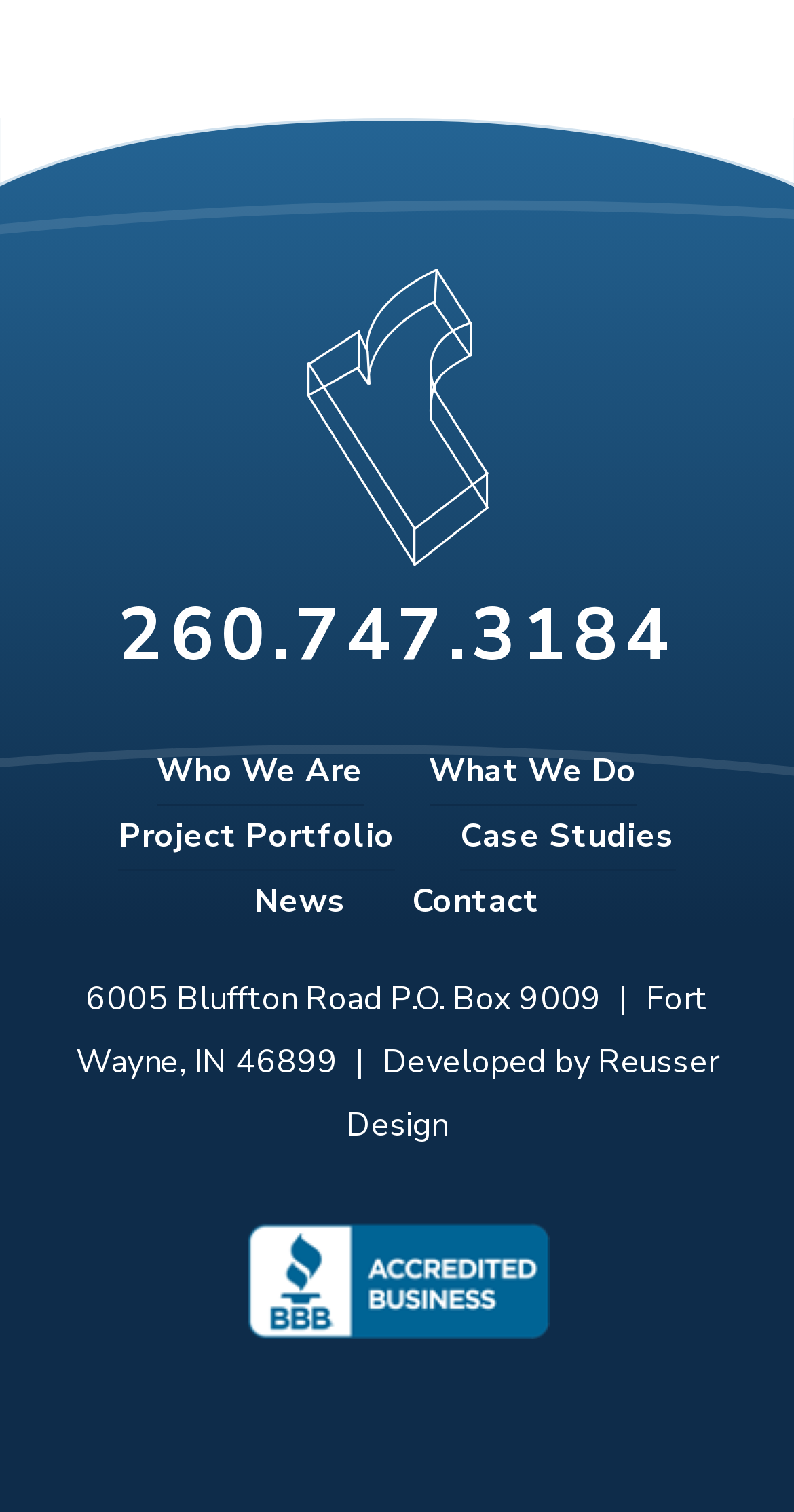Provide a single word or phrase answer to the question: 
What is the address of the company?

6005 Bluffton Road P.O. Box 9009 Fort Wayne, IN 46899